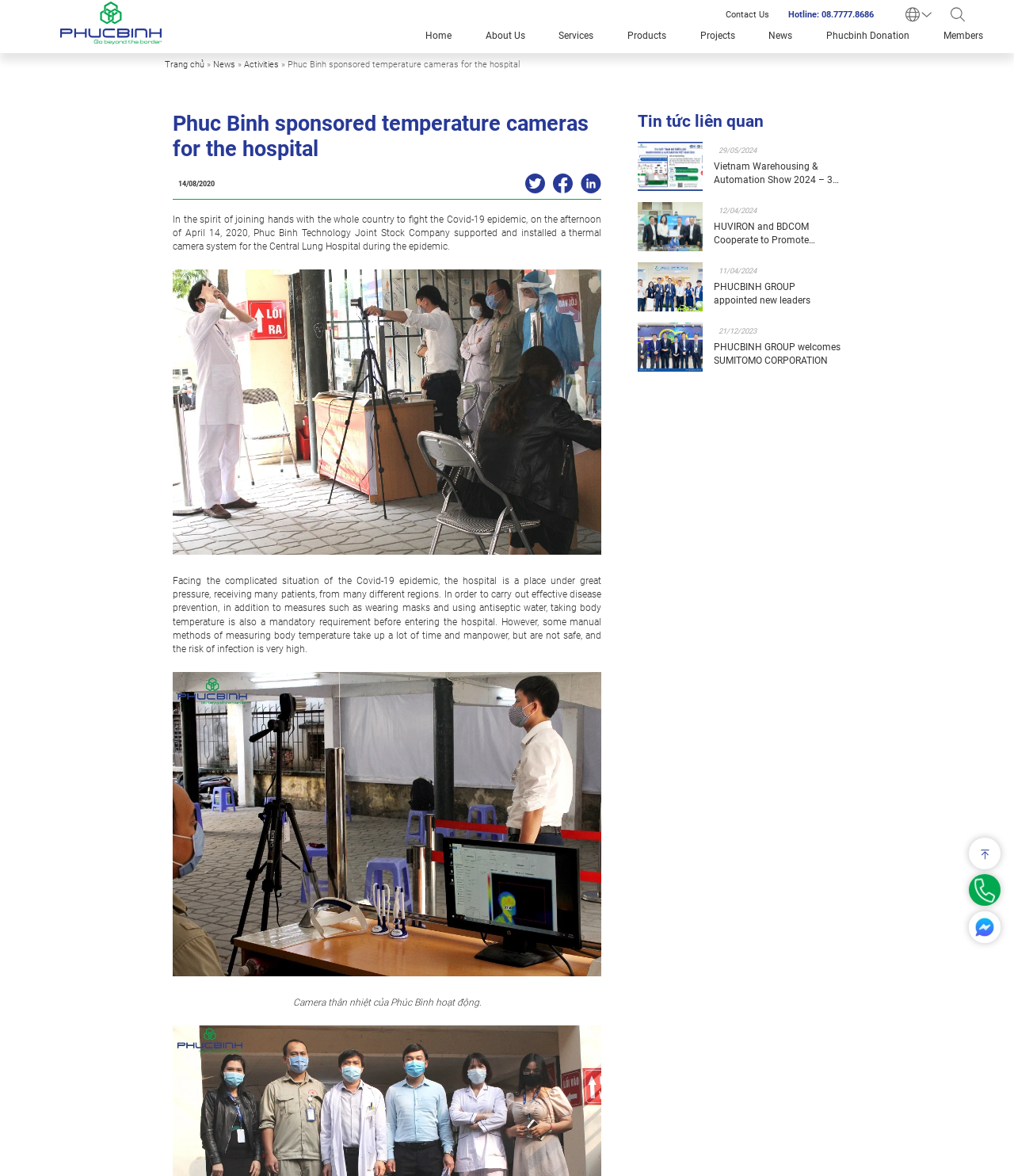Please identify the bounding box coordinates of the element that needs to be clicked to perform the following instruction: "Click on the 'Phucbinh Donation' link".

[0.815, 0.025, 0.897, 0.036]